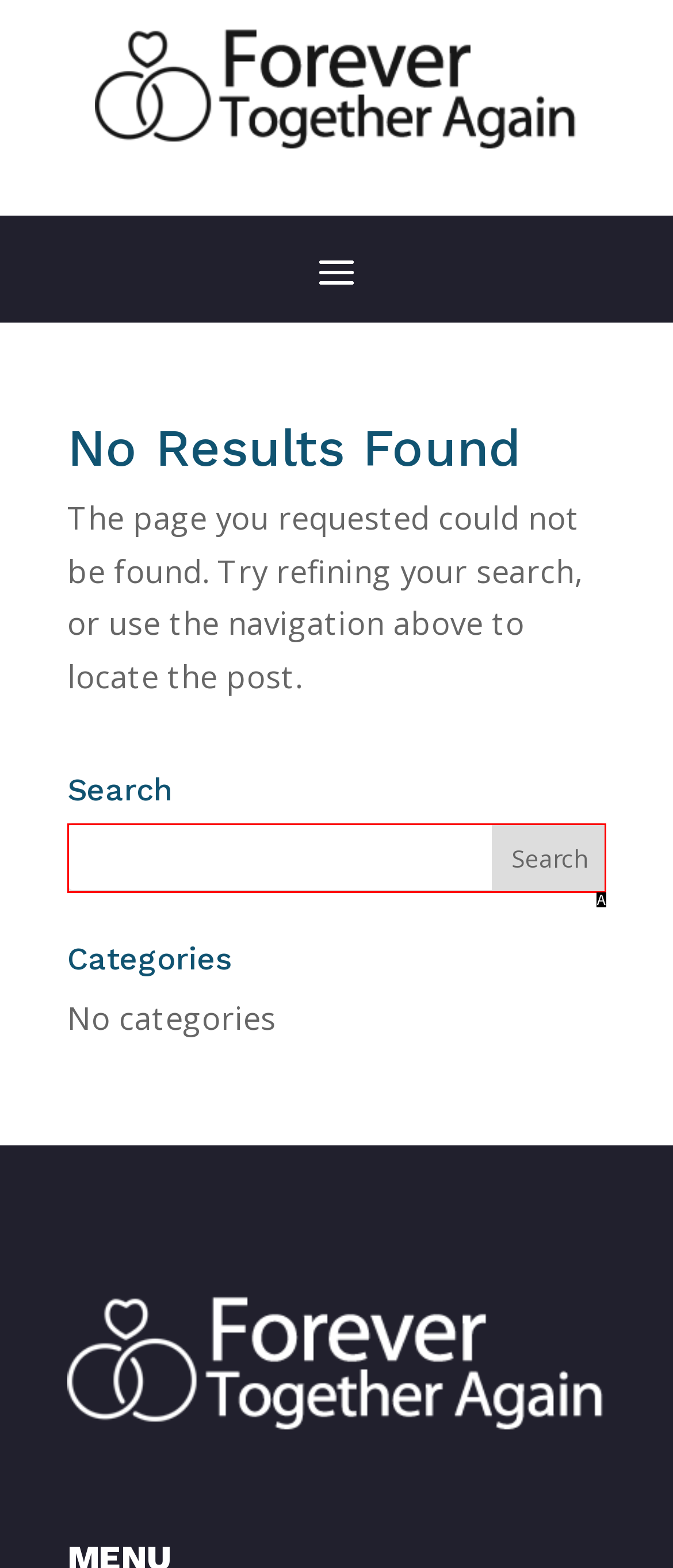From the description: name="s", identify the option that best matches and reply with the letter of that option directly.

A